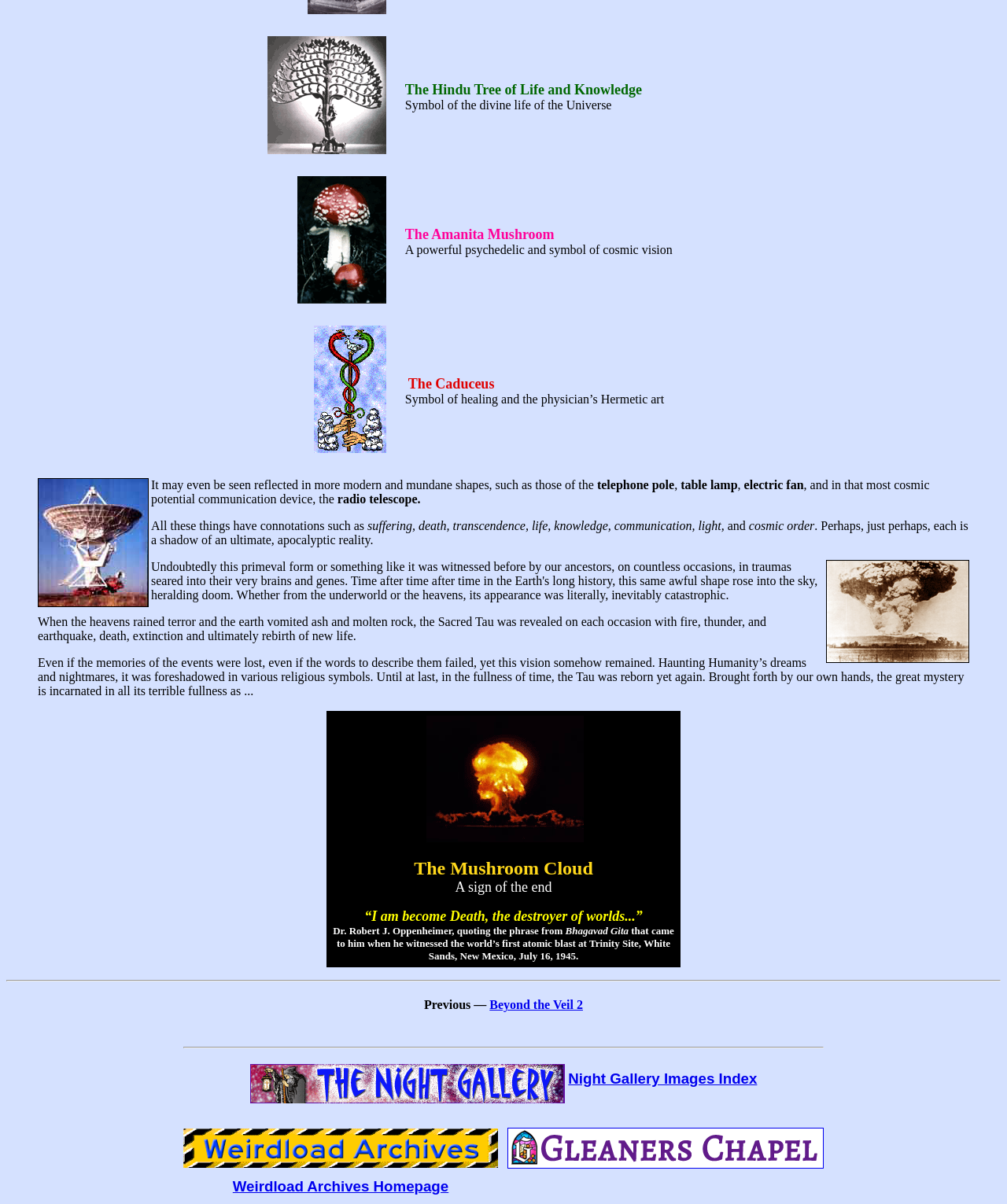Respond with a single word or phrase to the following question:
What is the Amanita Mushroom a symbol of?

Cosmic vision